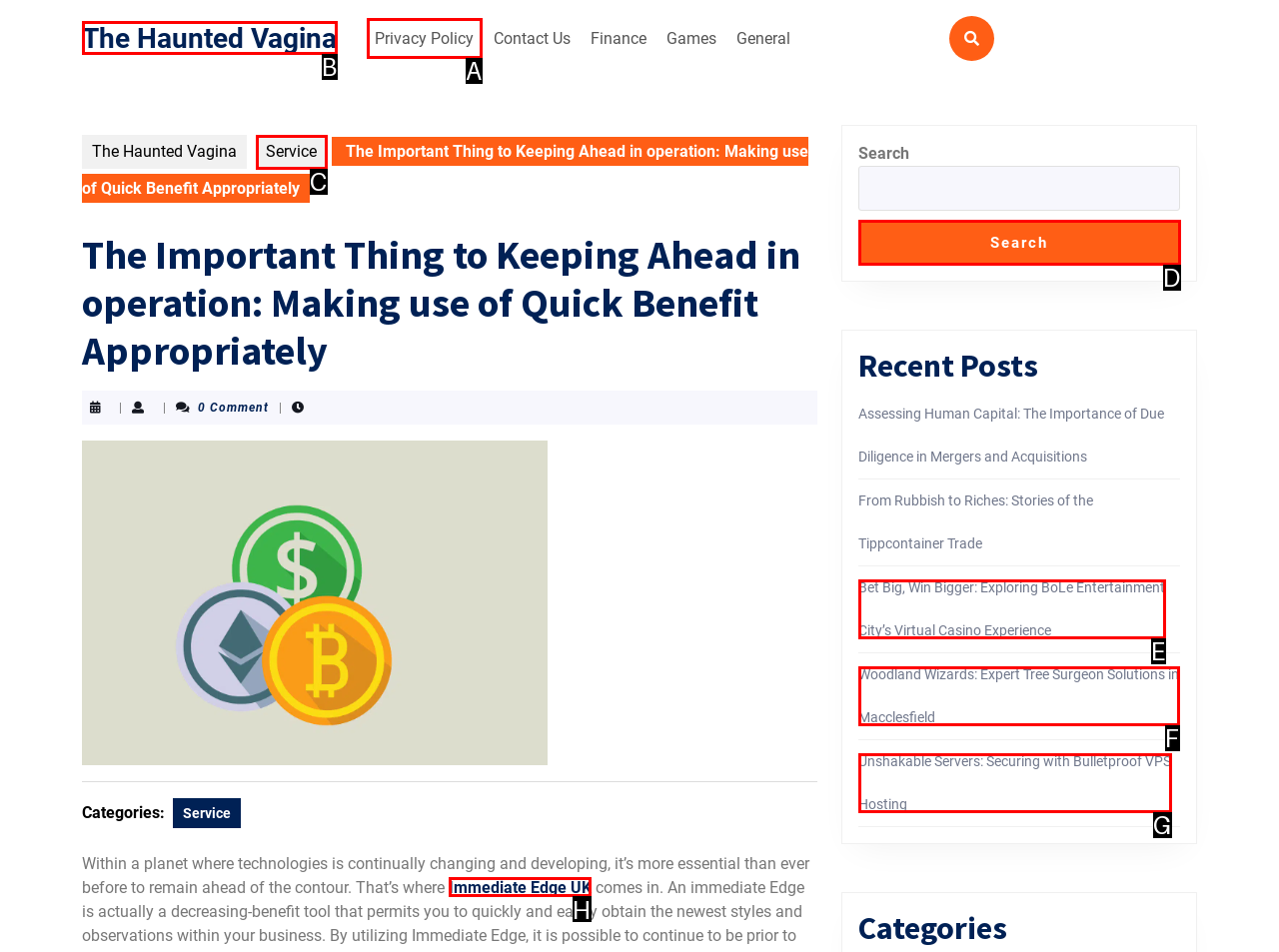Specify which element within the red bounding boxes should be clicked for this task: Click on the 'Immediate Edge UK' link Respond with the letter of the correct option.

H